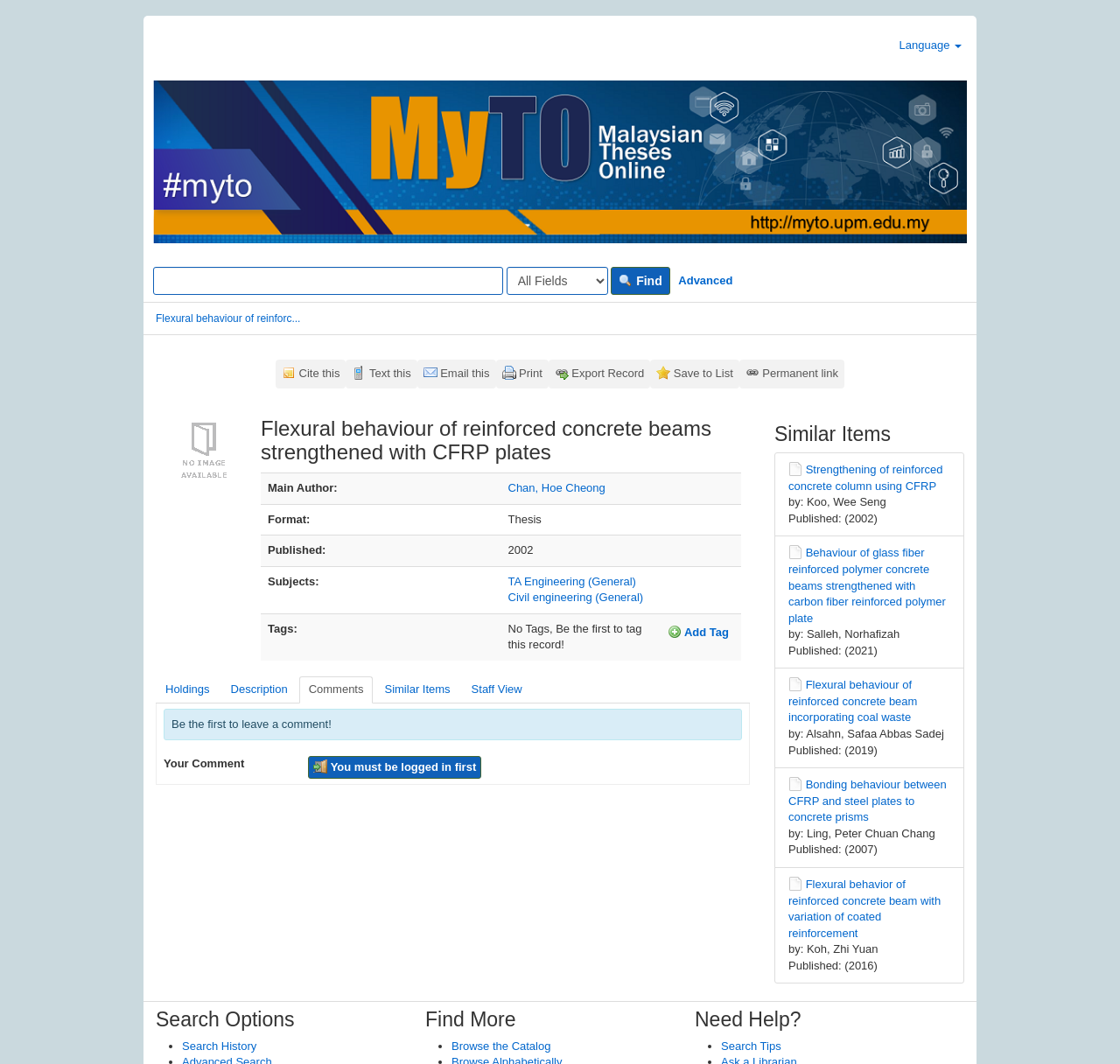Give a concise answer using one word or a phrase to the following question:
What is the format of the publication?

Thesis